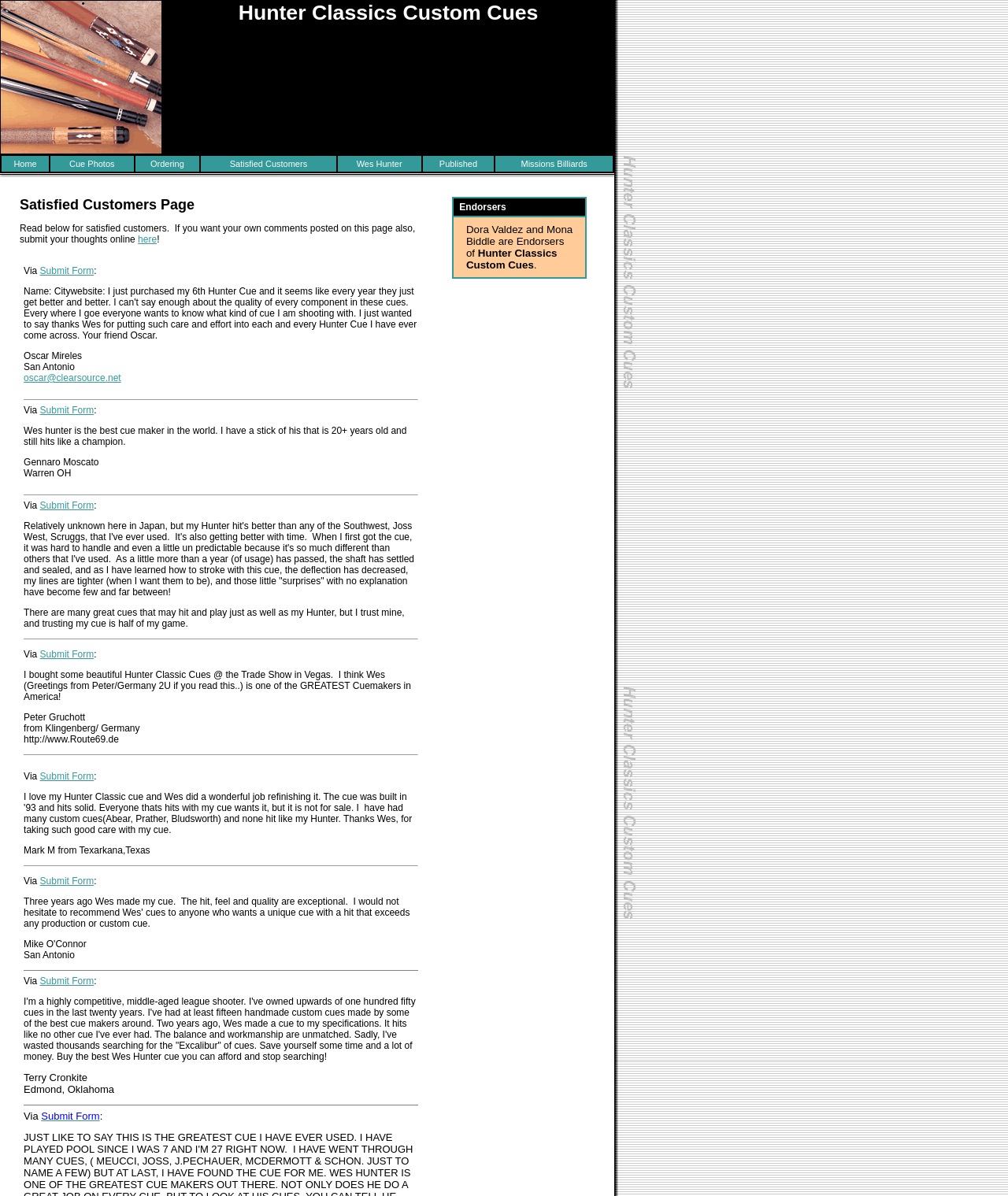Locate the bounding box coordinates of the clickable region to complete the following instruction: "View Satisfied Customers."

[0.199, 0.13, 0.333, 0.144]